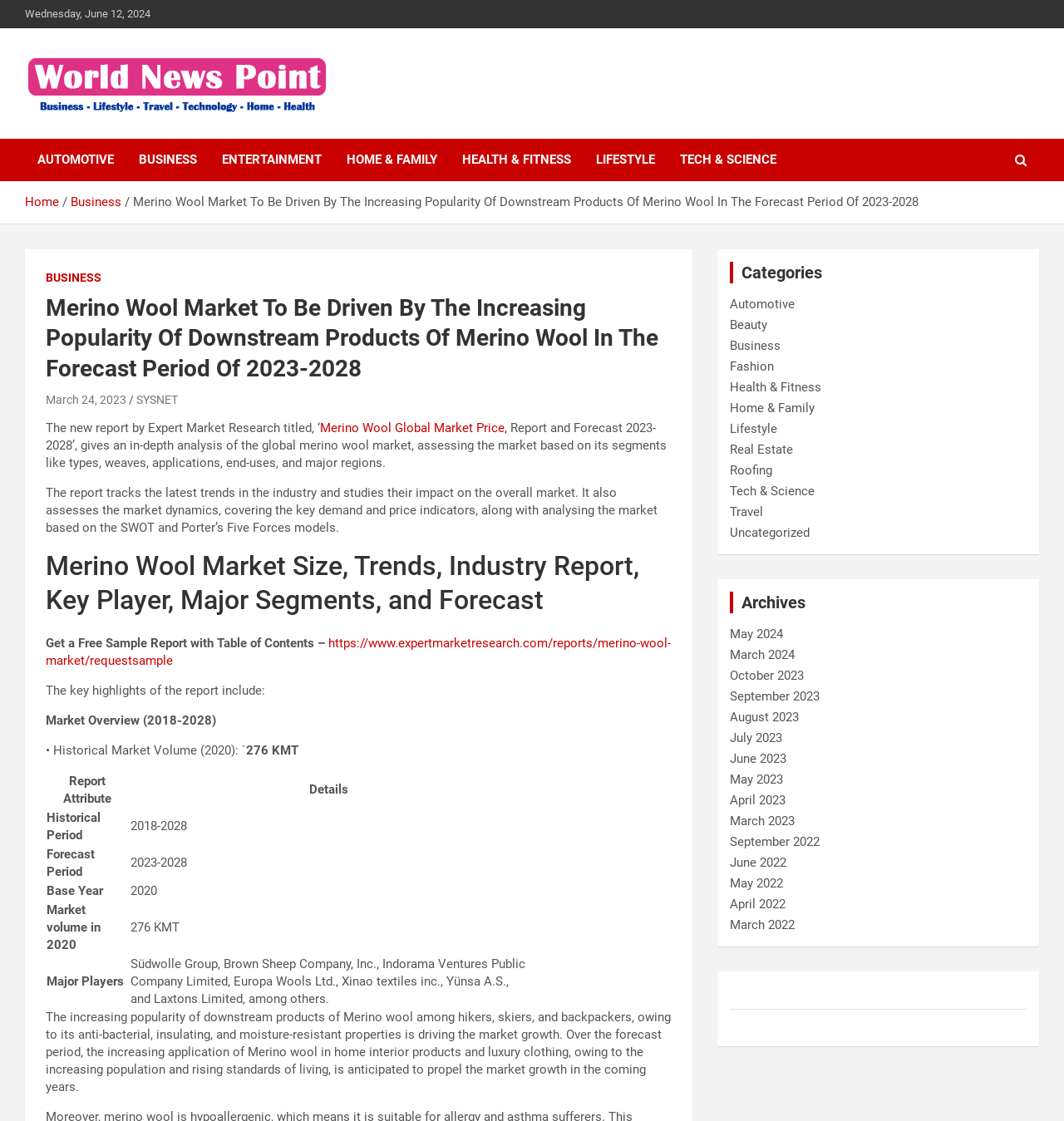Using the element description provided, determine the bounding box coordinates in the format (top-left x, top-left y, bottom-right x, bottom-right y). Ensure that all values are floating point numbers between 0 and 1. Element description: Home

[0.023, 0.174, 0.055, 0.187]